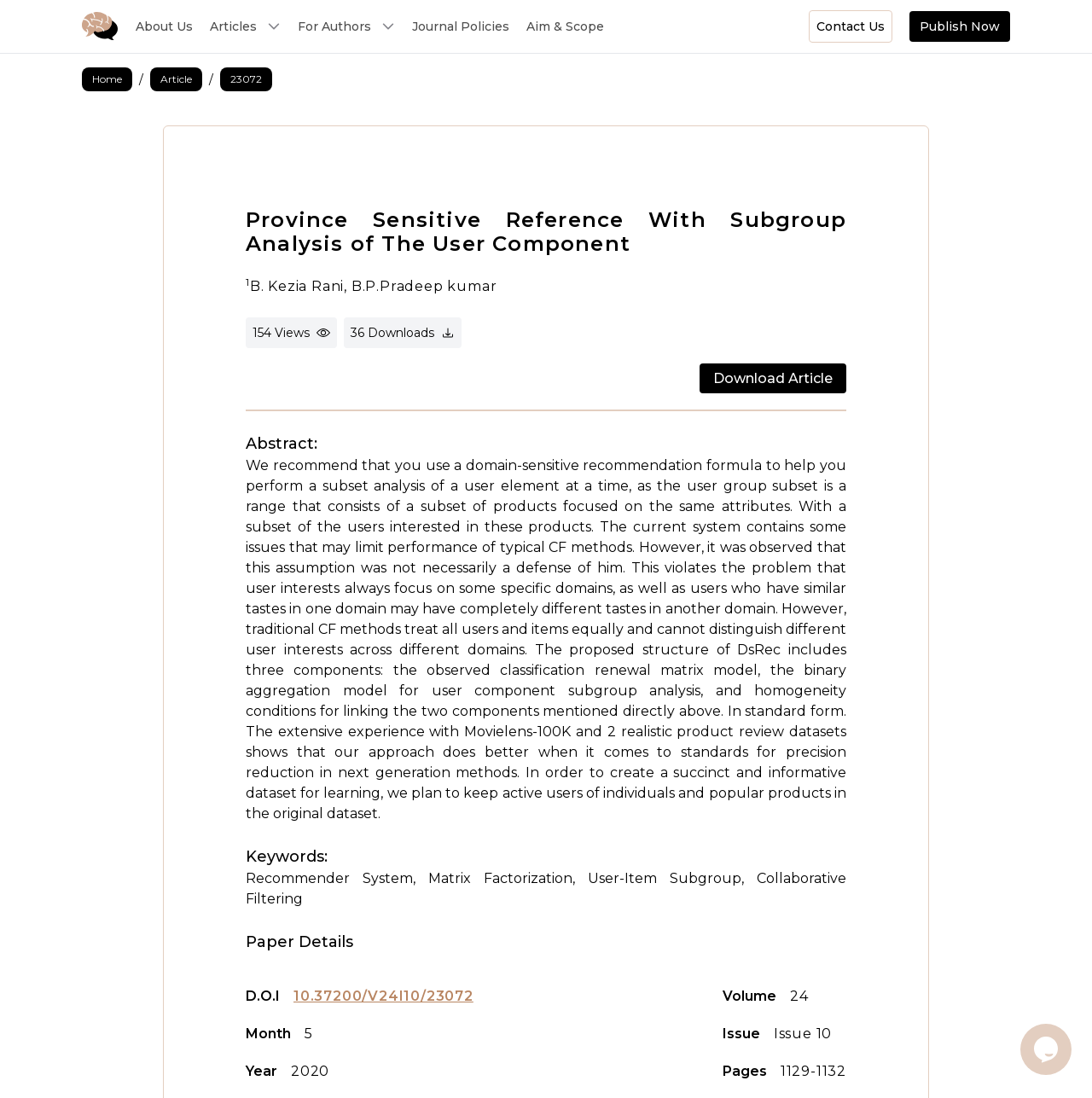What is the DOI of the paper?
Using the image as a reference, deliver a detailed and thorough answer to the question.

The DOI of the paper can be found in the 'Paper Details' section, which is located at the bottom of the webpage. It is a link with the text '10.37200/V24I10/23072'.